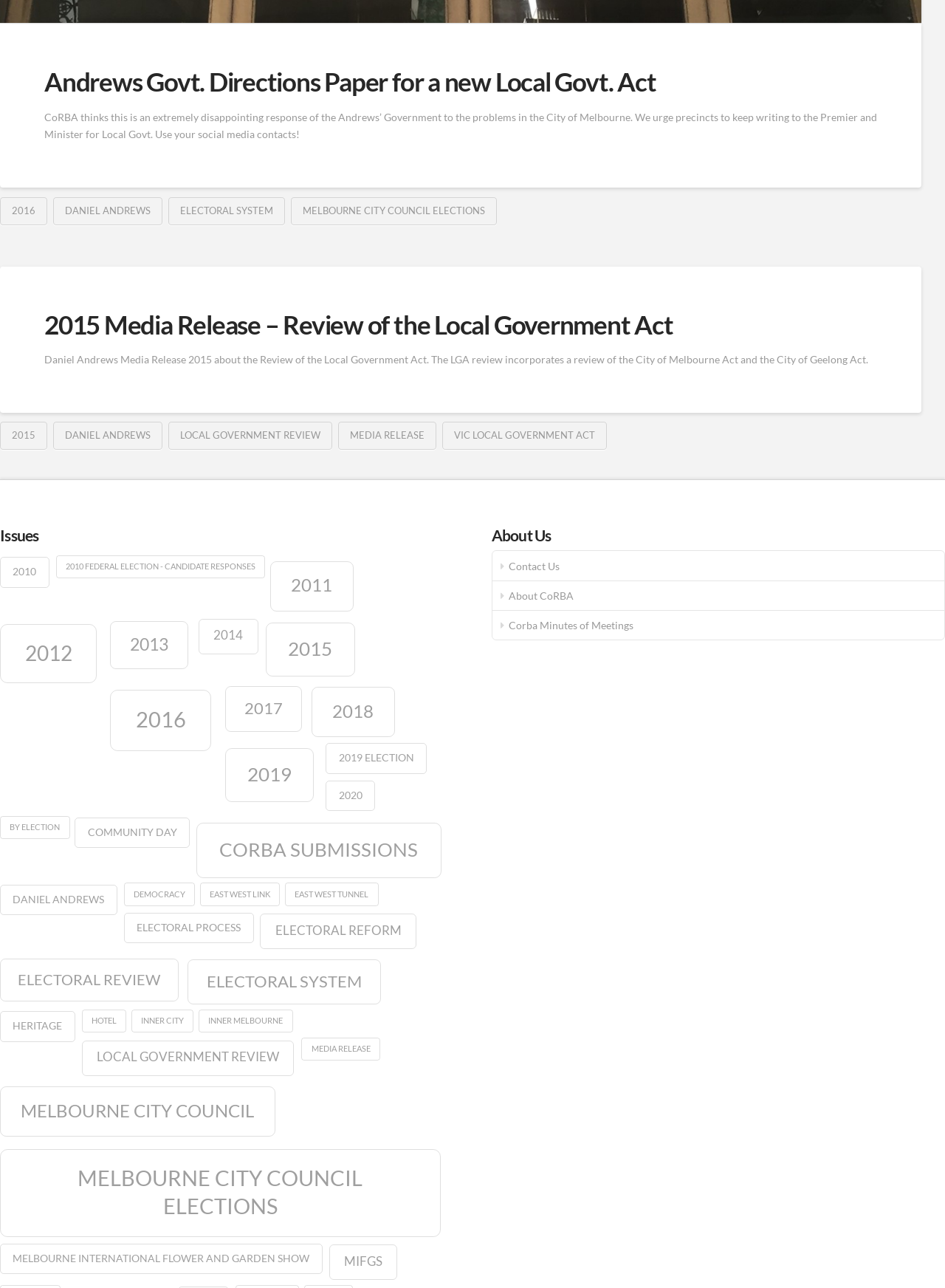Based on the visual content of the image, answer the question thoroughly: What year is mentioned in the first link in the footer?

I found the year by looking at the link element with the text '2016' which is a child of the 'FooterAsNonLandmark' element with ID 48.